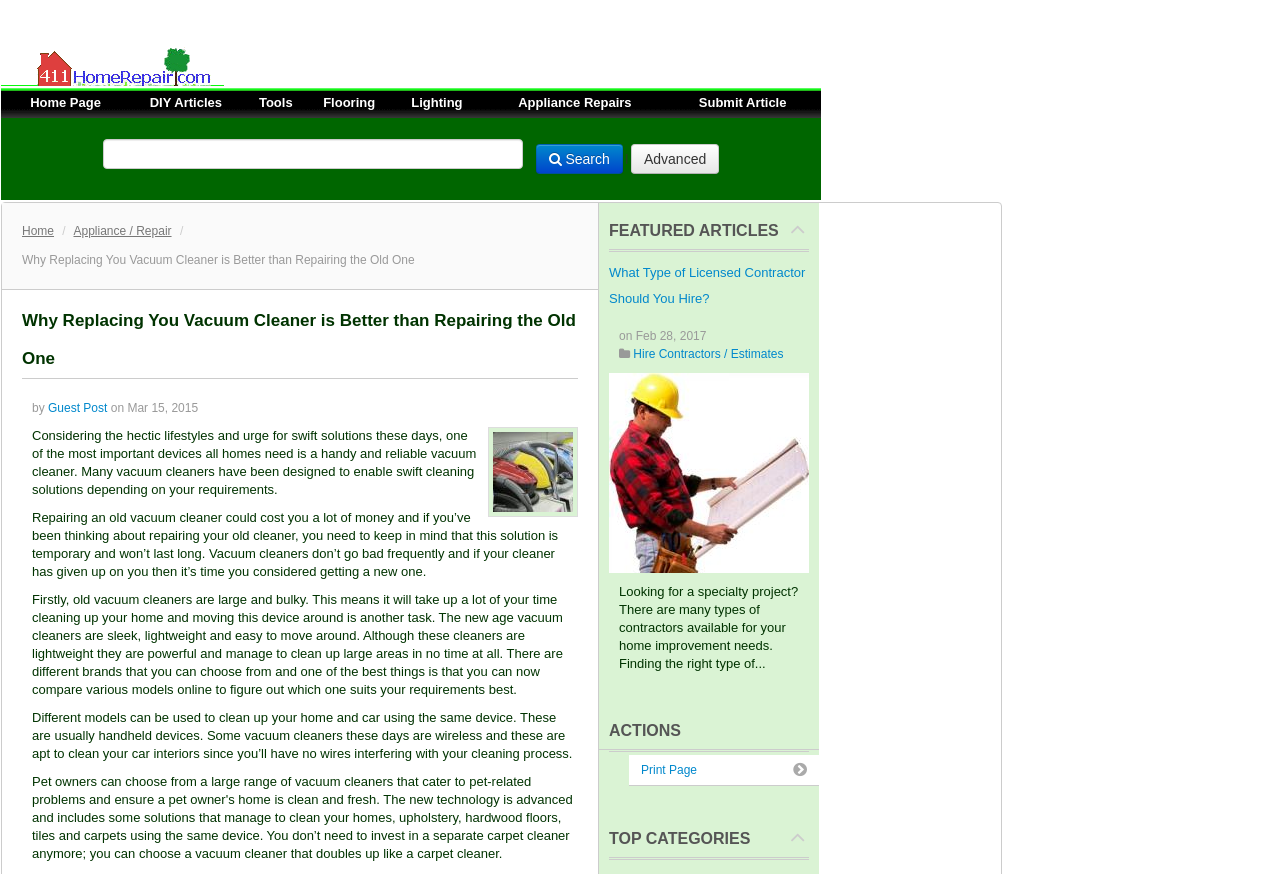Please find the bounding box coordinates for the clickable element needed to perform this instruction: "Submit an article".

[0.546, 0.109, 0.614, 0.126]